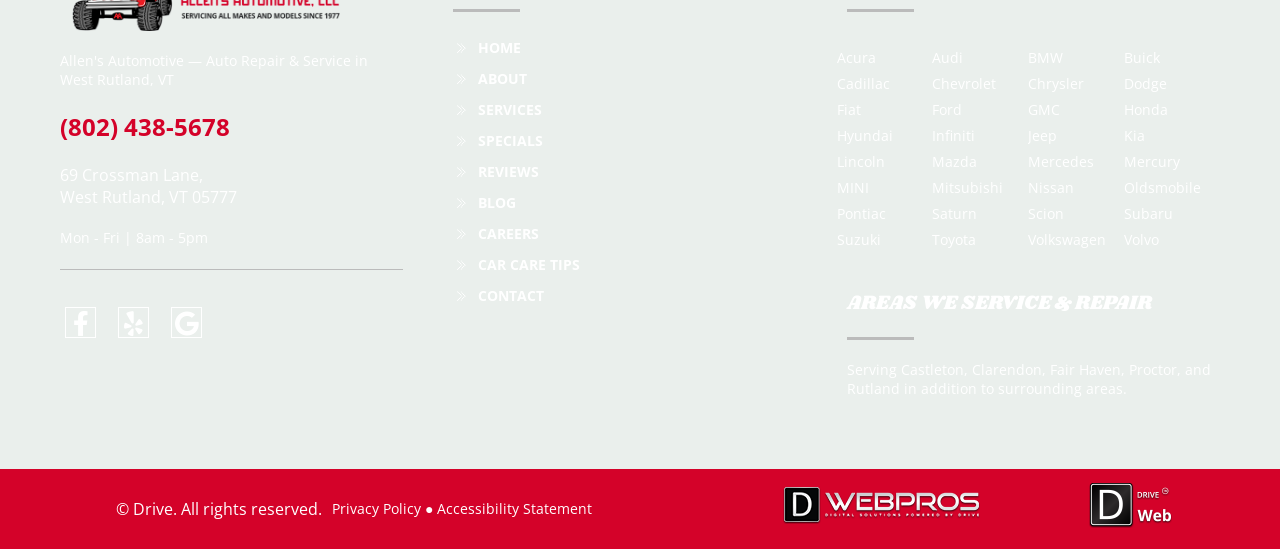Provide the bounding box coordinates of the HTML element this sentence describes: "title="History Of Significant Bitcoin Forks"". The bounding box coordinates consist of four float numbers between 0 and 1, i.e., [left, top, right, bottom].

None